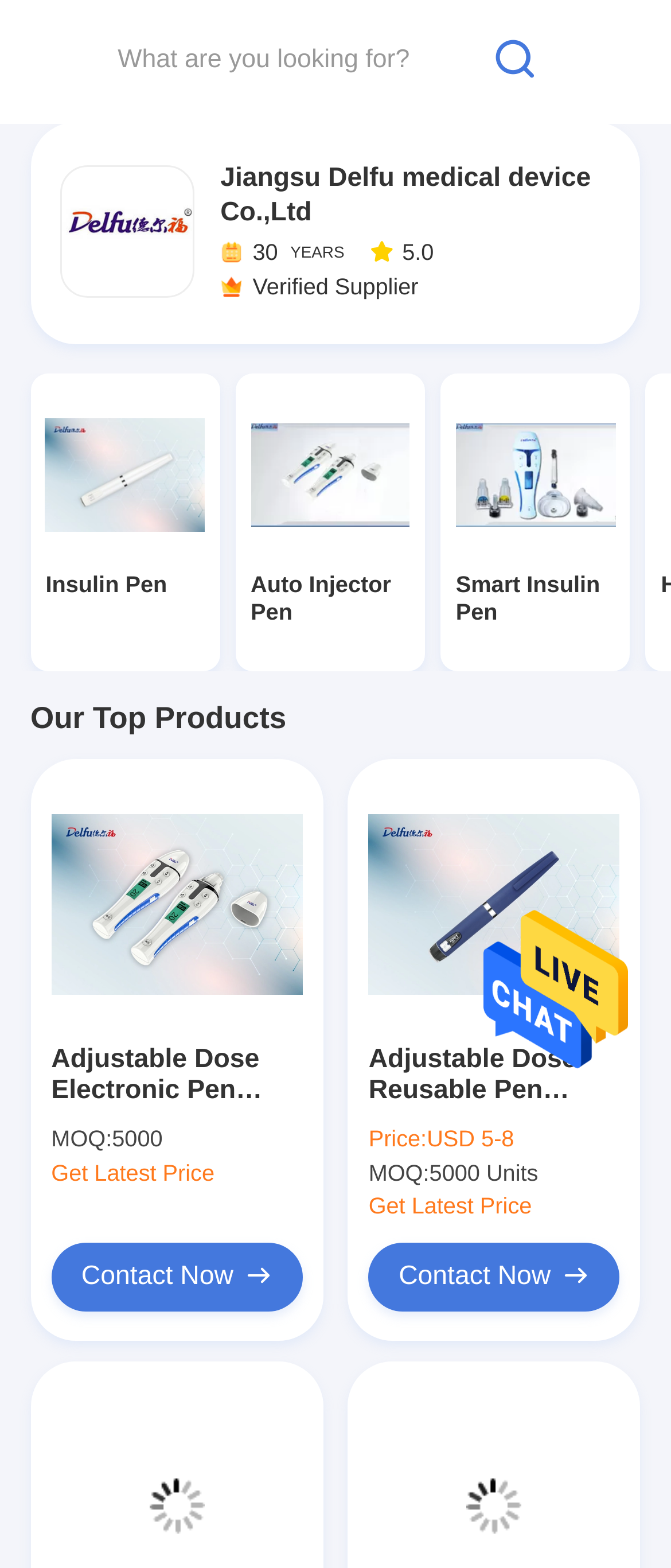Based on the element description "Auto Injector Pen", predict the bounding box coordinates of the UI element.

[0.351, 0.365, 0.634, 0.416]